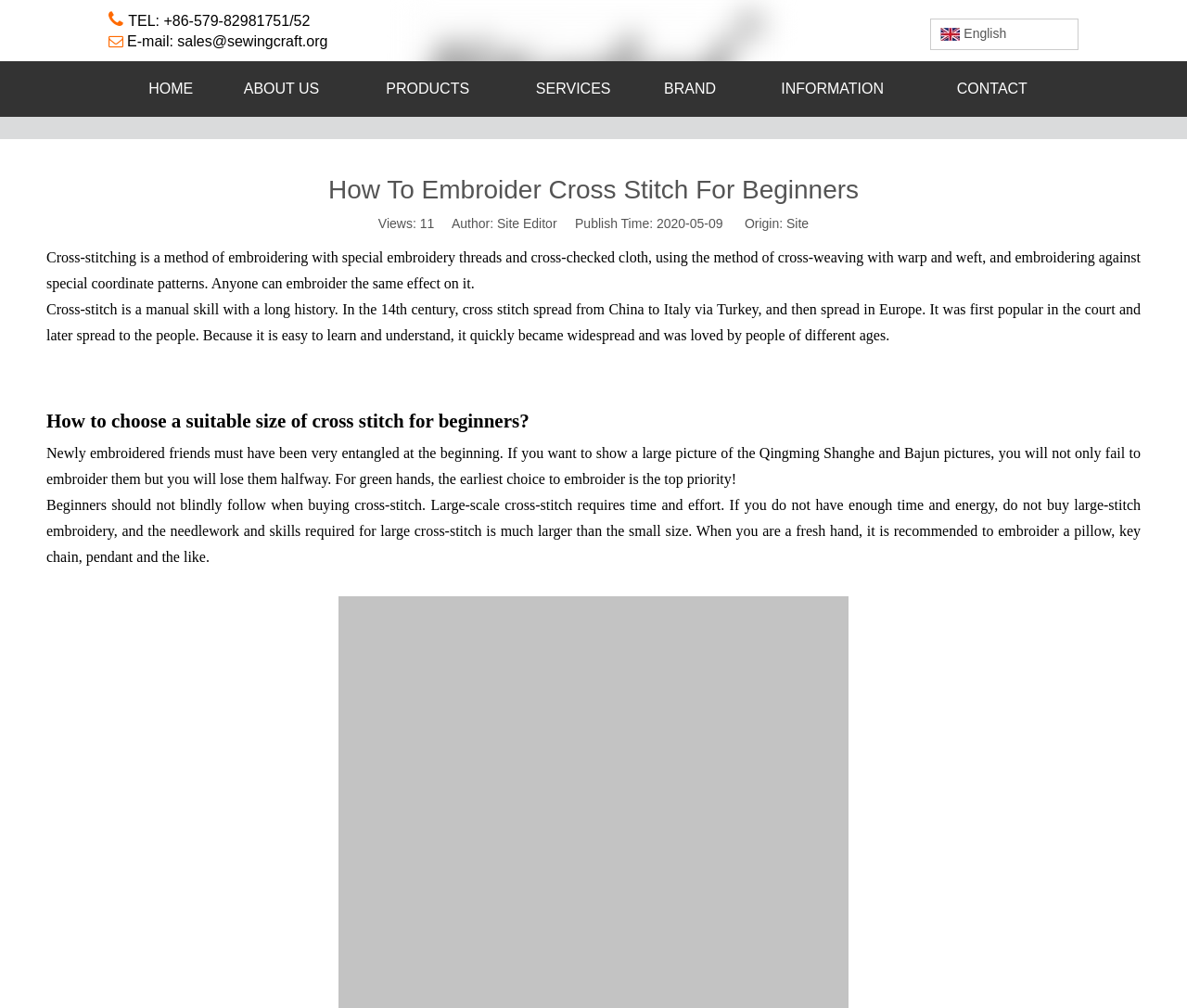Create a detailed narrative describing the layout and content of the webpage.

The webpage is about a tutorial on how to embroider cross stitch for beginners. At the top left corner, there is a small icon and a phone number with a label "TEL:". Next to it, there is an email address. On the top right corner, there is a logo and a small image labeled "English". 

Below the logo, there is a navigation menu with links to "HOME", "ABOUT US", "PRODUCTS", "SERVICES", "BRAND", "INFORMATION", and "CONTACT". 

The main content of the webpage is divided into sections. The first section has a heading "How To Embroider Cross Stitch For Beginners" and a subheading that describes what cross-stitching is. There is also information about the views and author of the article.

The next section has a heading "How to choose a suitable size of cross stitch for beginners?" and provides advice for beginners on choosing the right size of cross stitch to start with. The text explains that large-scale cross-stitch requires time and effort, and recommends starting with small projects such as embroidering a pillow or key chain.